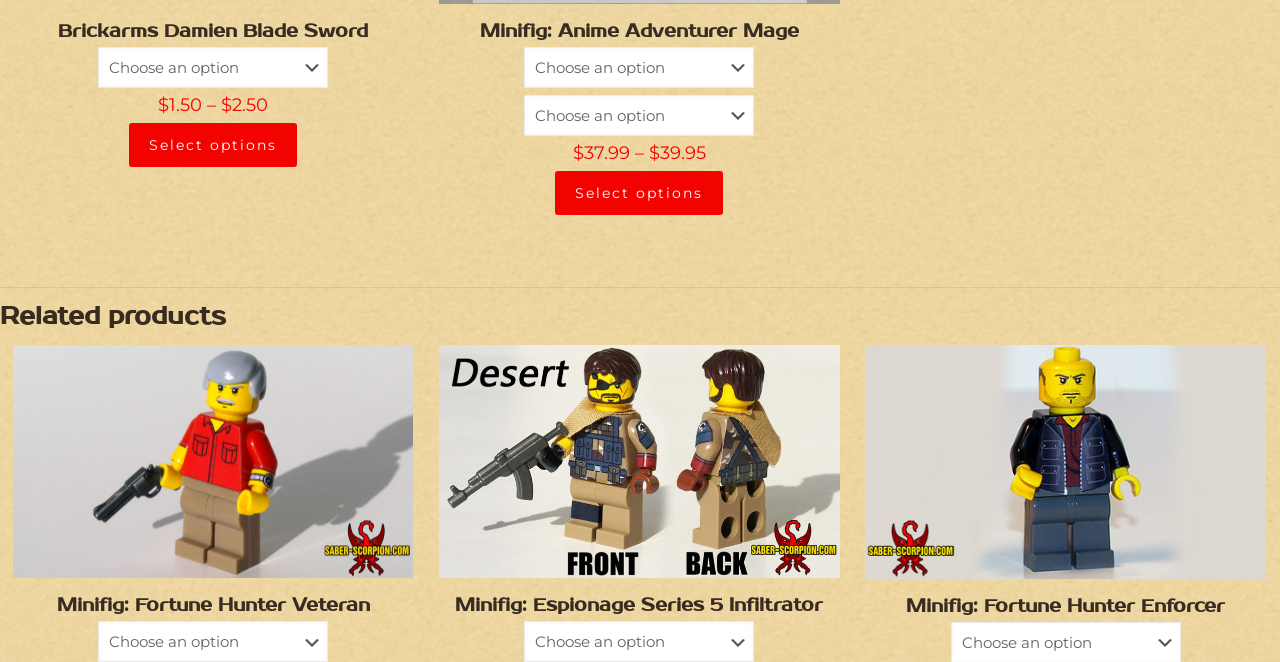Using the details from the image, please elaborate on the following question: What is the name of the first product listed under 'Related products'?

I looked at the link and image elements under the 'Related products' heading and found that the first product listed is 'Uncharted Fortune Hunter Minifigure'.